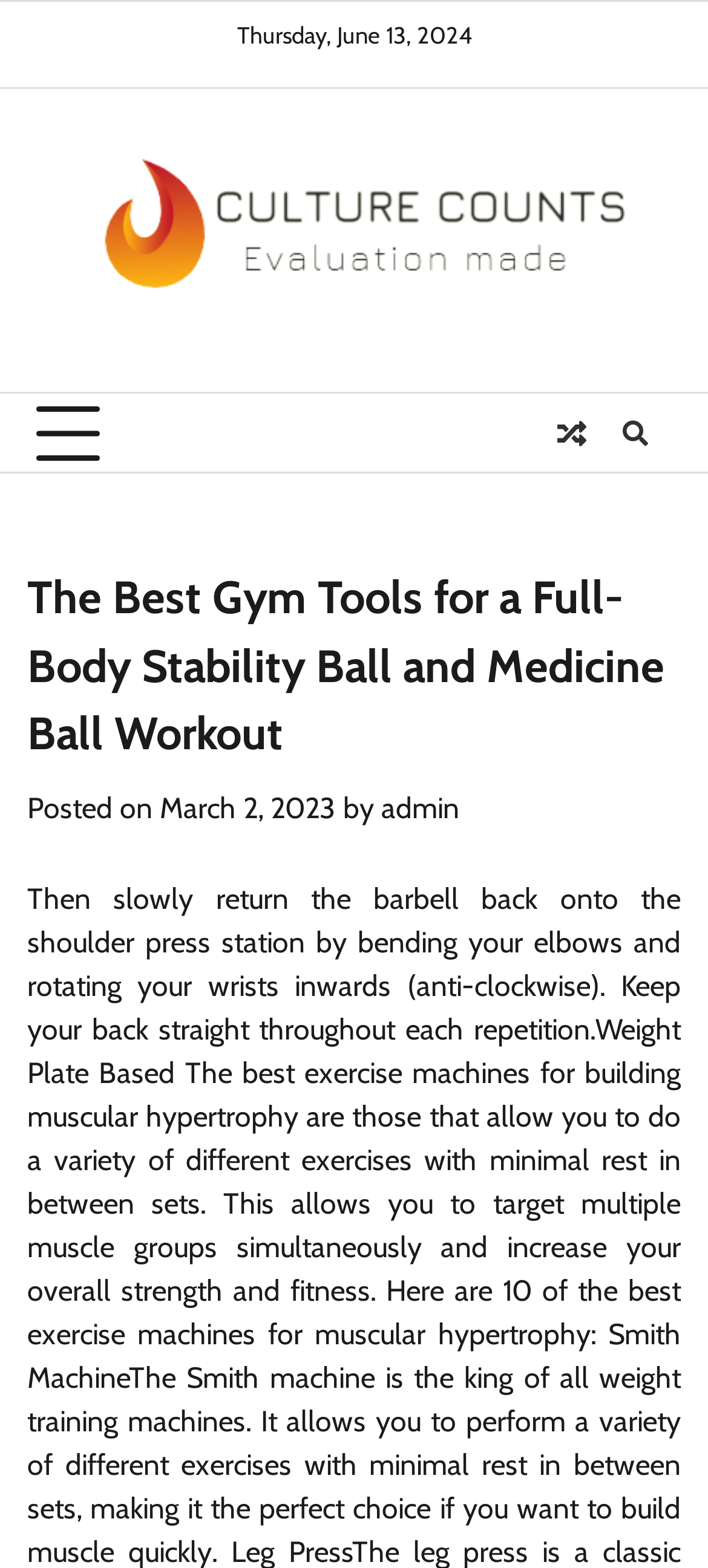Extract the top-level heading from the webpage and provide its text.

The Best Gym Tools for a Full-Body Stability Ball and Medicine Ball Workout